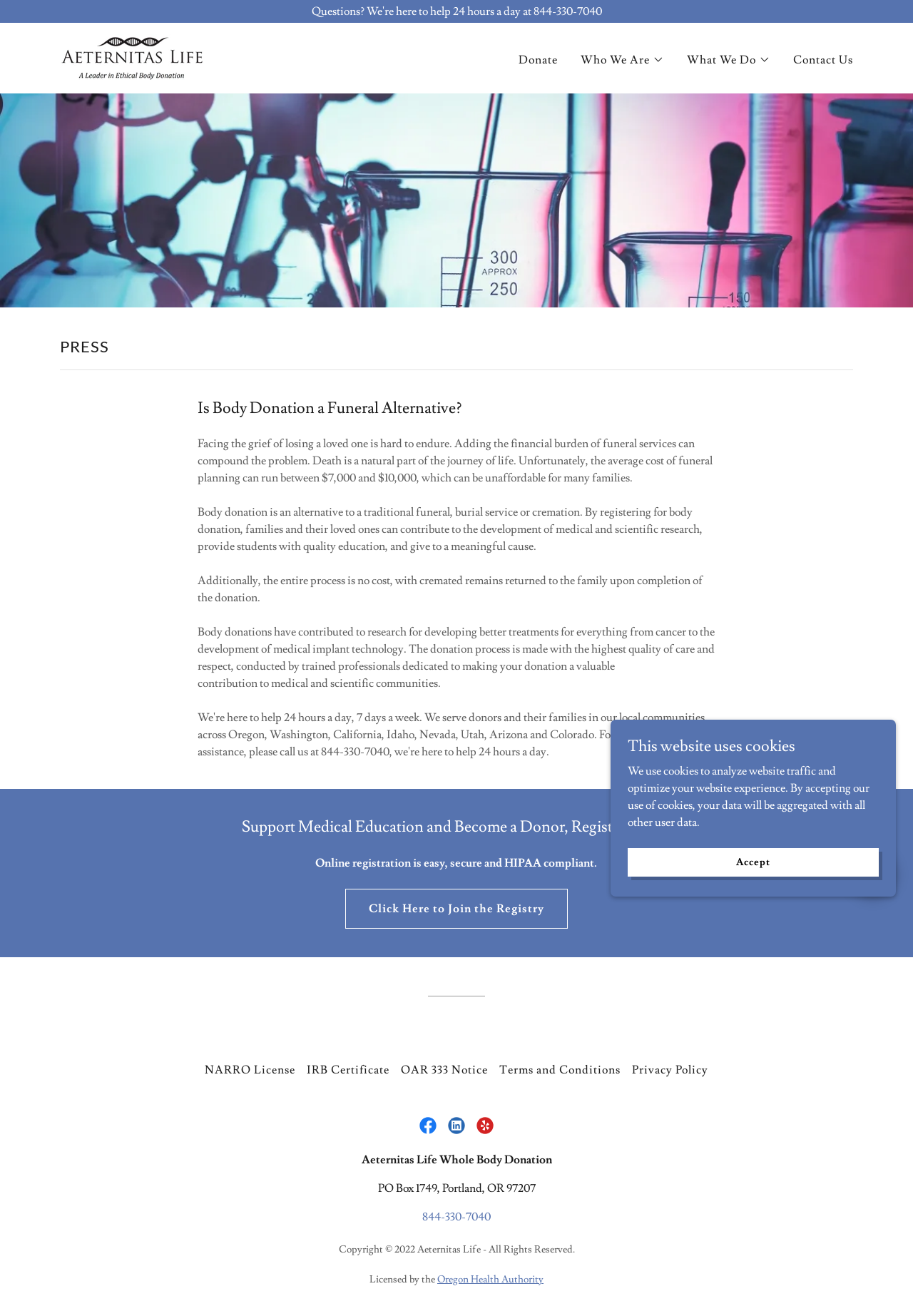Determine the bounding box coordinates of the UI element described below. Use the format (top-left x, top-left y, bottom-right x, bottom-right y) with floating point numbers between 0 and 1: NARRO License

[0.218, 0.803, 0.33, 0.823]